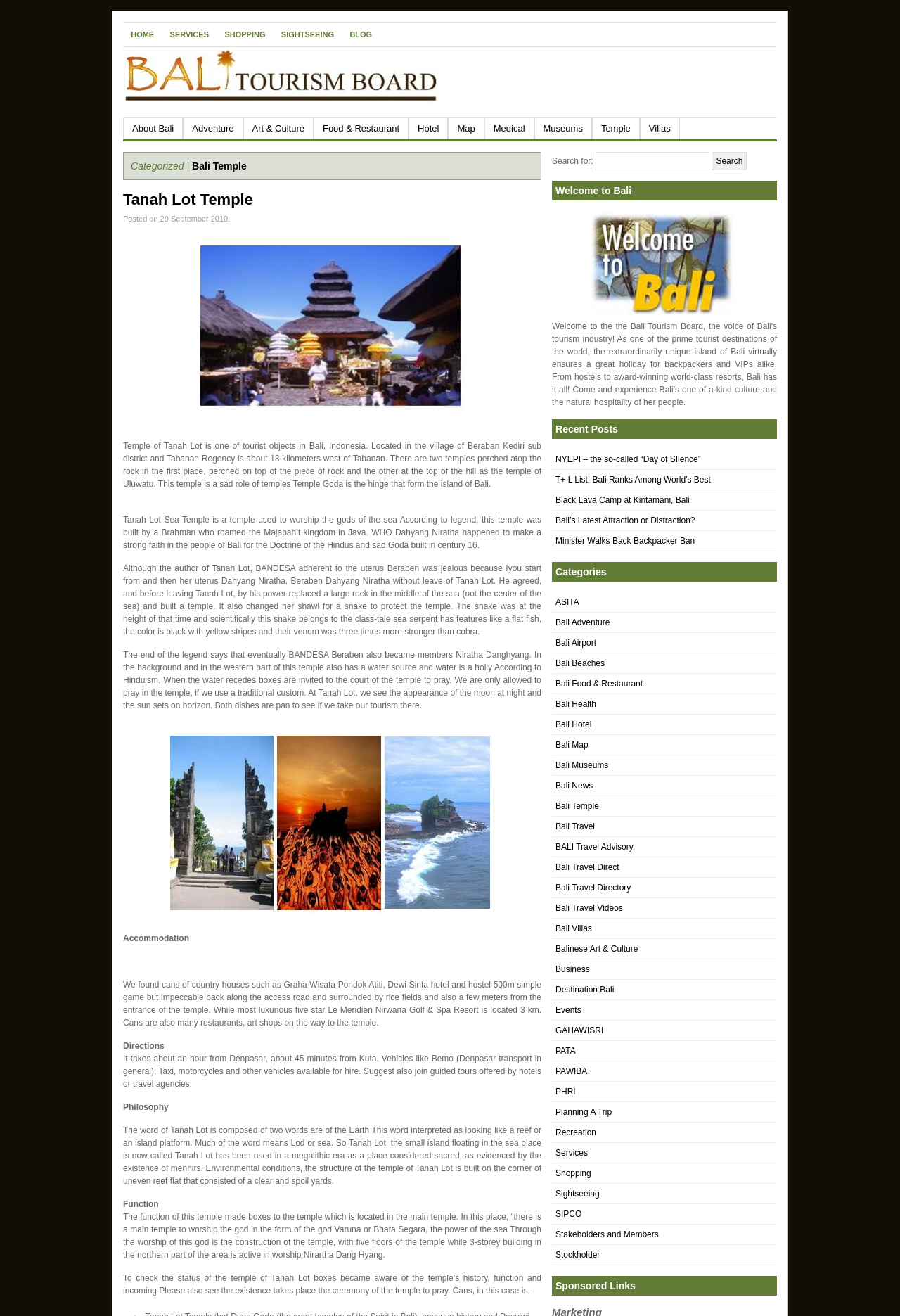Find the bounding box coordinates for the area that must be clicked to perform this action: "Read about Tanah Lot Temple".

[0.137, 0.145, 0.602, 0.159]